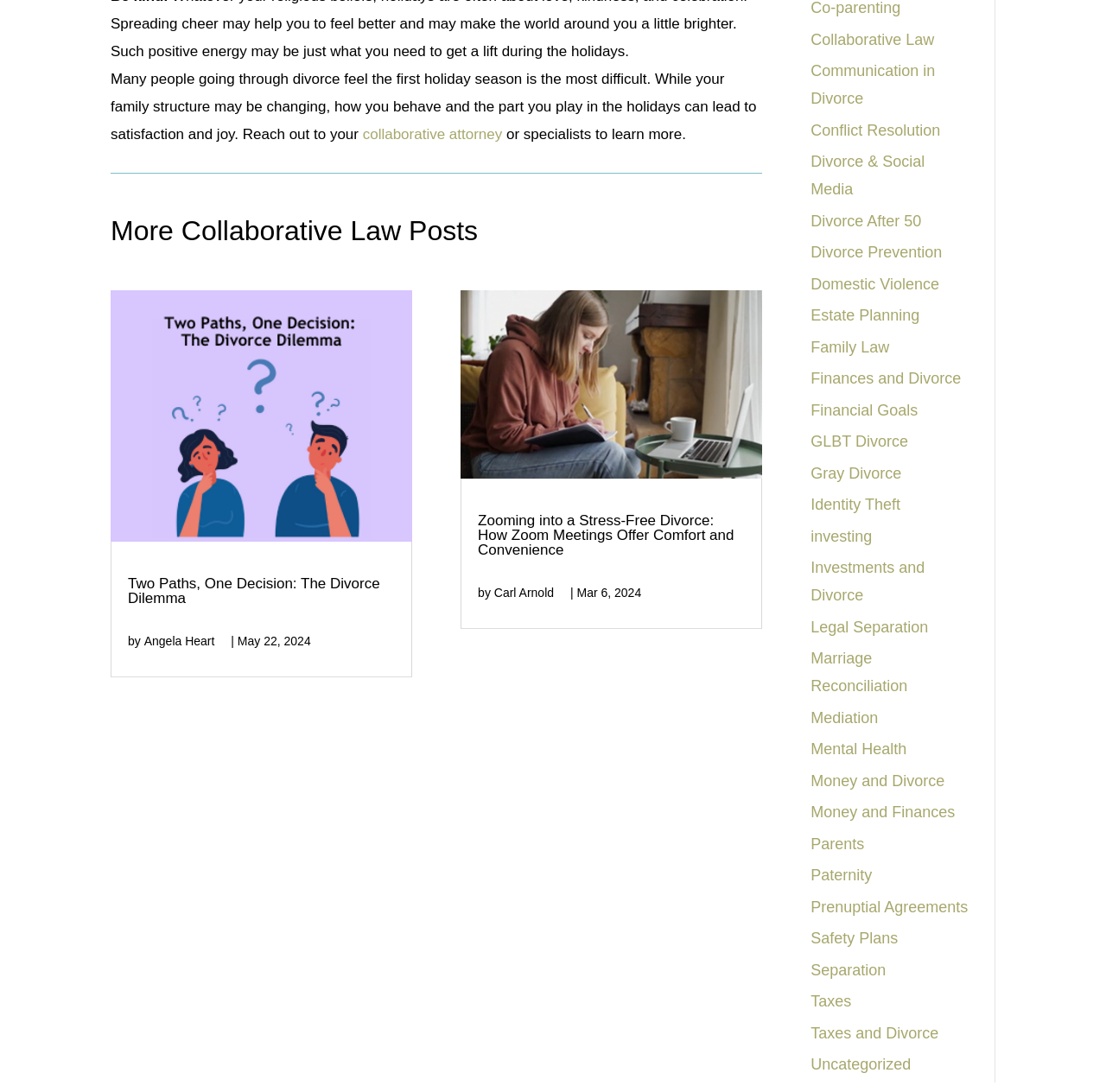Please find and report the bounding box coordinates of the element to click in order to perform the following action: "click the 'collaborative attorney' link". The coordinates should be expressed as four float numbers between 0 and 1, in the format [left, top, right, bottom].

[0.328, 0.115, 0.454, 0.138]